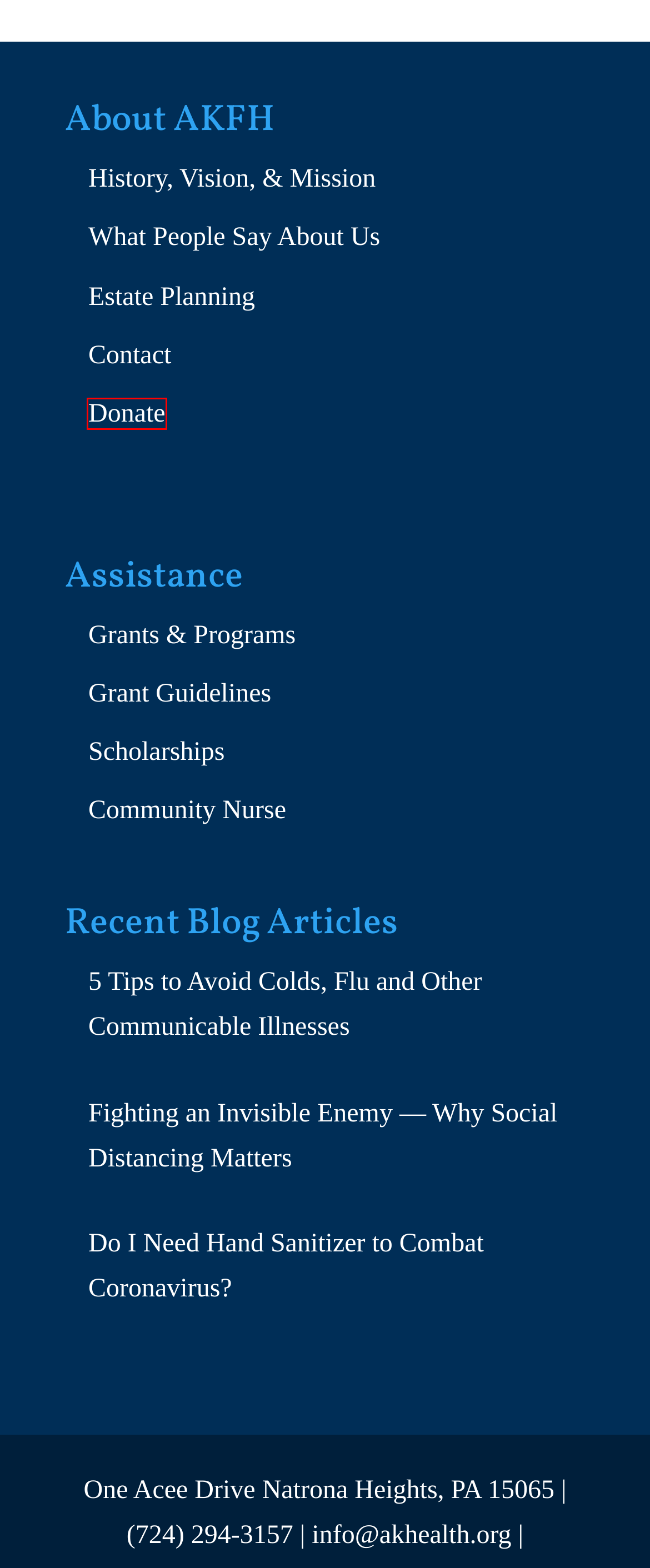Review the webpage screenshot and focus on the UI element within the red bounding box. Select the best-matching webpage description for the new webpage that follows after clicking the highlighted element. Here are the candidates:
A. About - Allegheny Kiski Health Foundation
B. Scholarships - Allegheny Kiski Health Foundation
C. Donate - Allegheny Kiski Health Foundation
D. What People Say About Us - Allegheny Kiski Health Foundation
E. Community Nurse - Allegheny Kiski Health Foundation
F. Grants & Programs - Allegheny Kiski Health Foundation
G. Estate Planning - Allegheny Kiski Health Foundation
H. Grant Guidelines - Allegheny Kiski Health Foundation

C